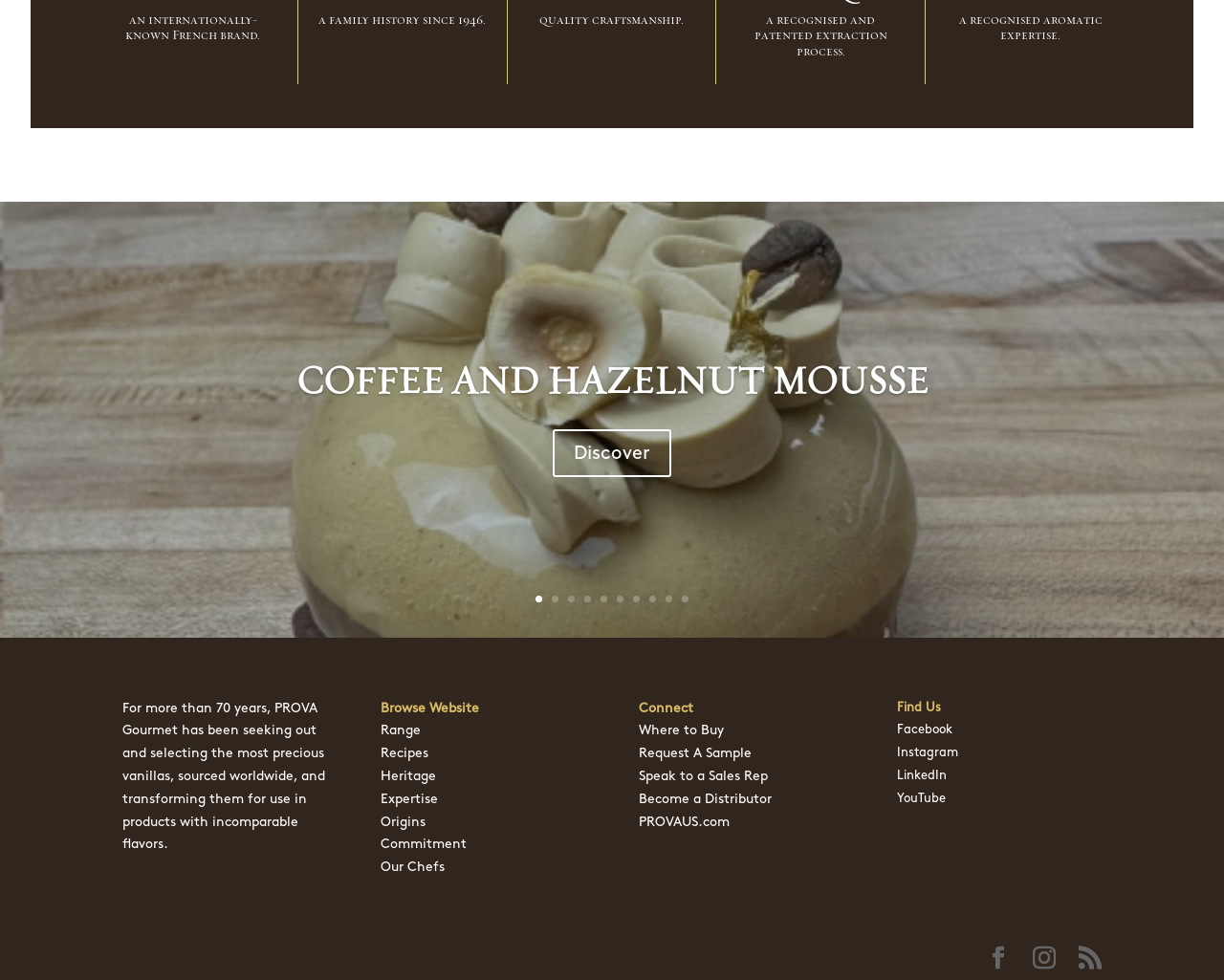Please locate the clickable area by providing the bounding box coordinates to follow this instruction: "Find us on Facebook".

[0.733, 0.739, 0.778, 0.751]